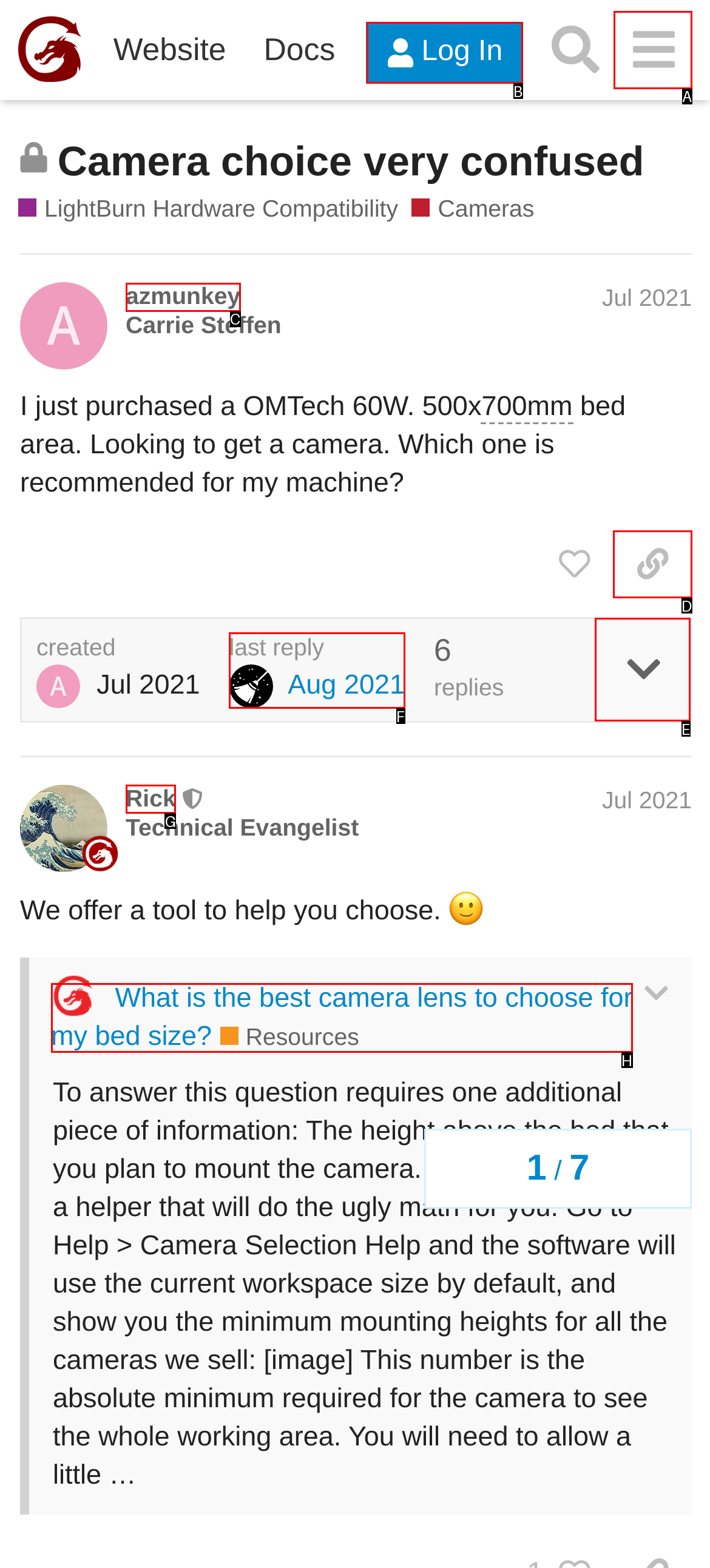Match the HTML element to the description: last reply Aug 2021. Respond with the letter of the correct option directly.

F